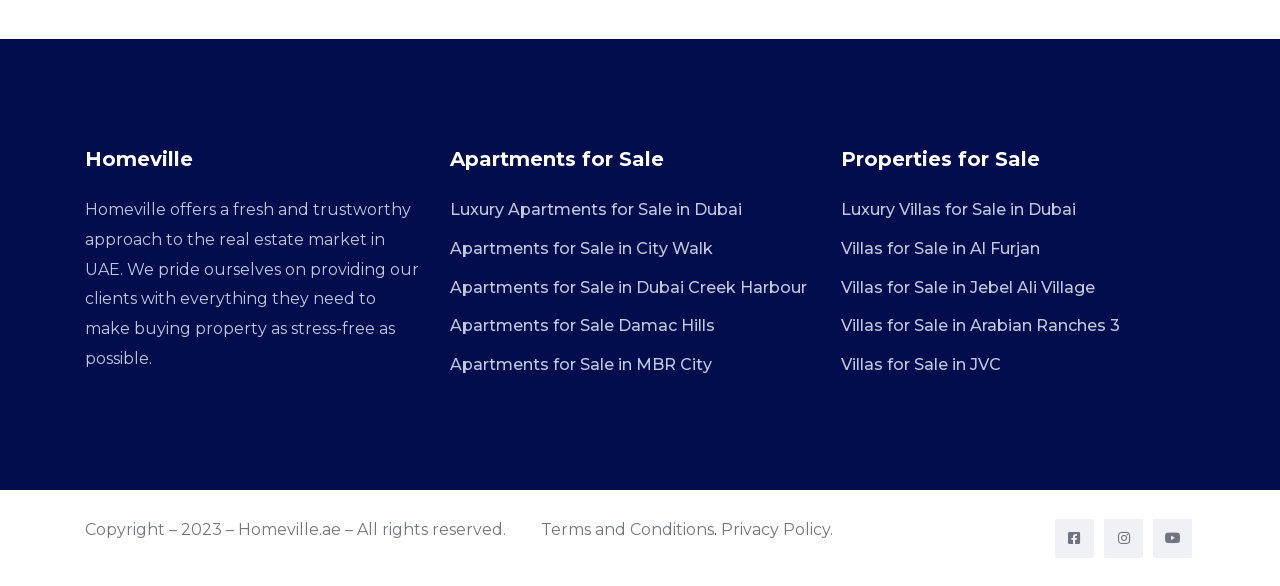Determine the bounding box coordinates for the clickable element to execute this instruction: "Read about Privacy Policy". Provide the coordinates as four float numbers between 0 and 1, i.e., [left, top, right, bottom].

[0.563, 0.888, 0.651, 0.92]